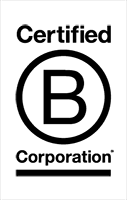Explain the image in a detailed and thorough manner.

The image features the logo of a Certified B Corporation, prominently displaying a bold letter "B" encircled by the words "Certified" at the top and "Corporation" at the bottom. This designation signifies that the organization meets rigorous standards of social and environmental performance, accountability, and transparency. As part of a community of businesses that aim to combine profit with purpose, the Certified B Corporation status highlights a commitment to creating a positive impact on society and the environment. The logo serves as a badge of honor, representing dedication to high social values in the business landscape.